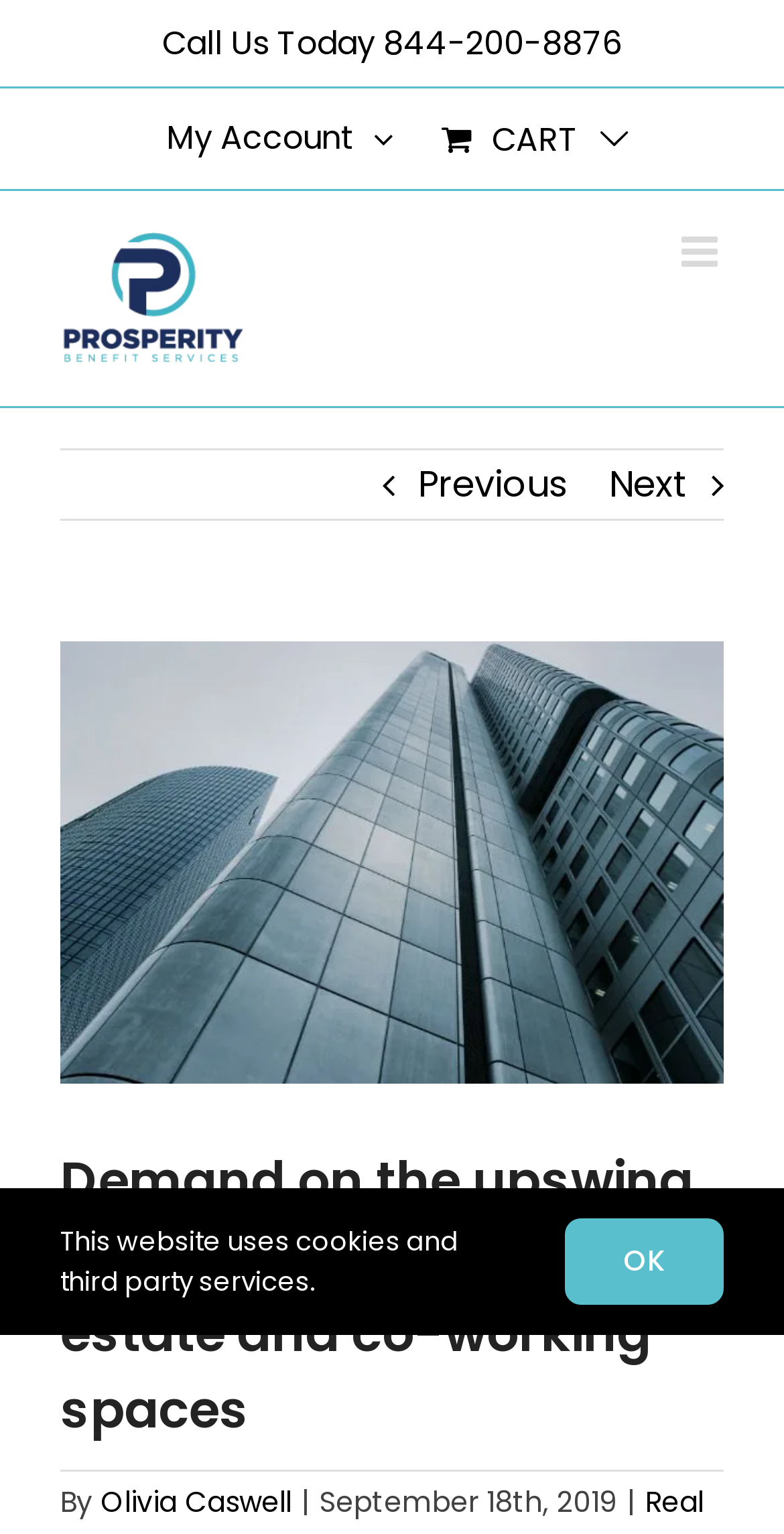Provide a thorough and detailed response to the question by examining the image: 
How many navigation links are at the top of the page?

There are four navigation links at the top of the webpage: the logo link 'Prosperity Benefit Services Logo', the 'Toggle mobile menu' link, the 'Previous' link, and the 'Next' link.